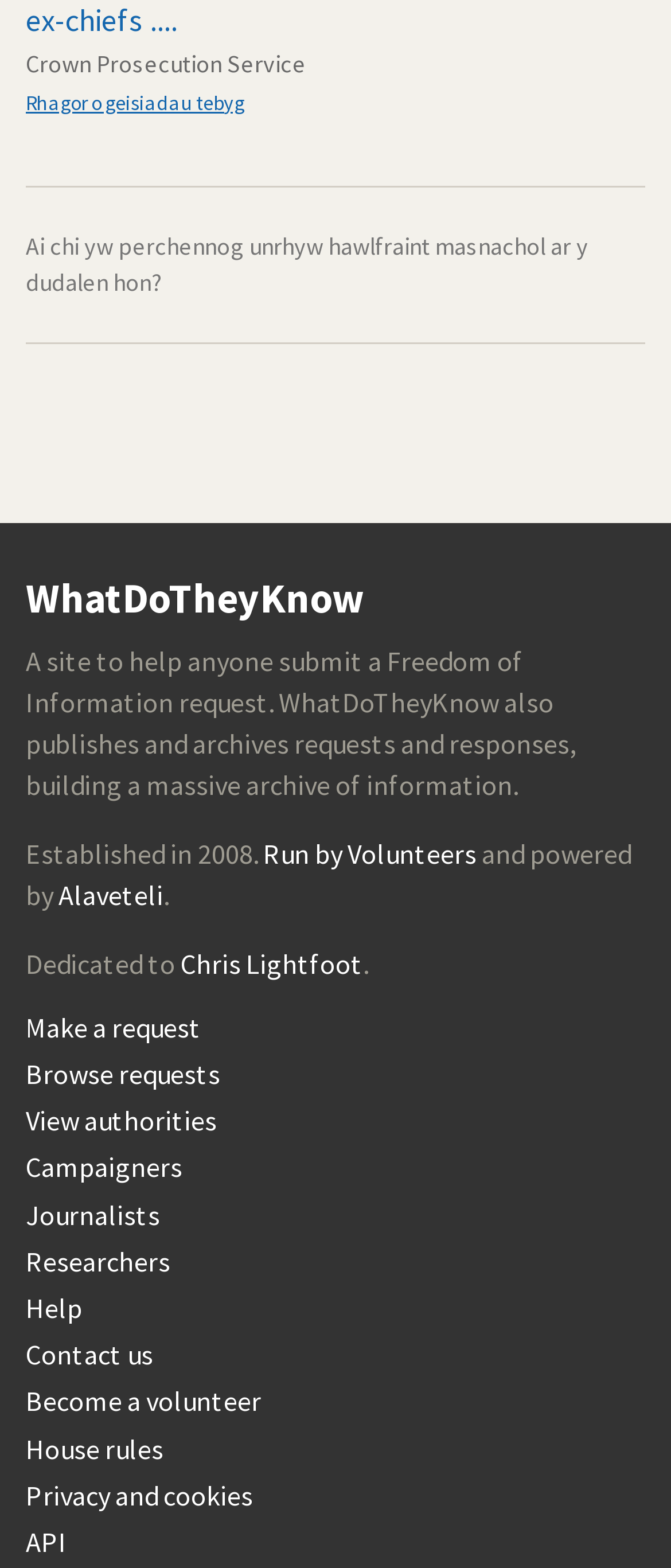From the webpage screenshot, predict the bounding box coordinates (top-left x, top-left y, bottom-right x, bottom-right y) for the UI element described here: View authorities

[0.038, 0.705, 0.962, 0.726]